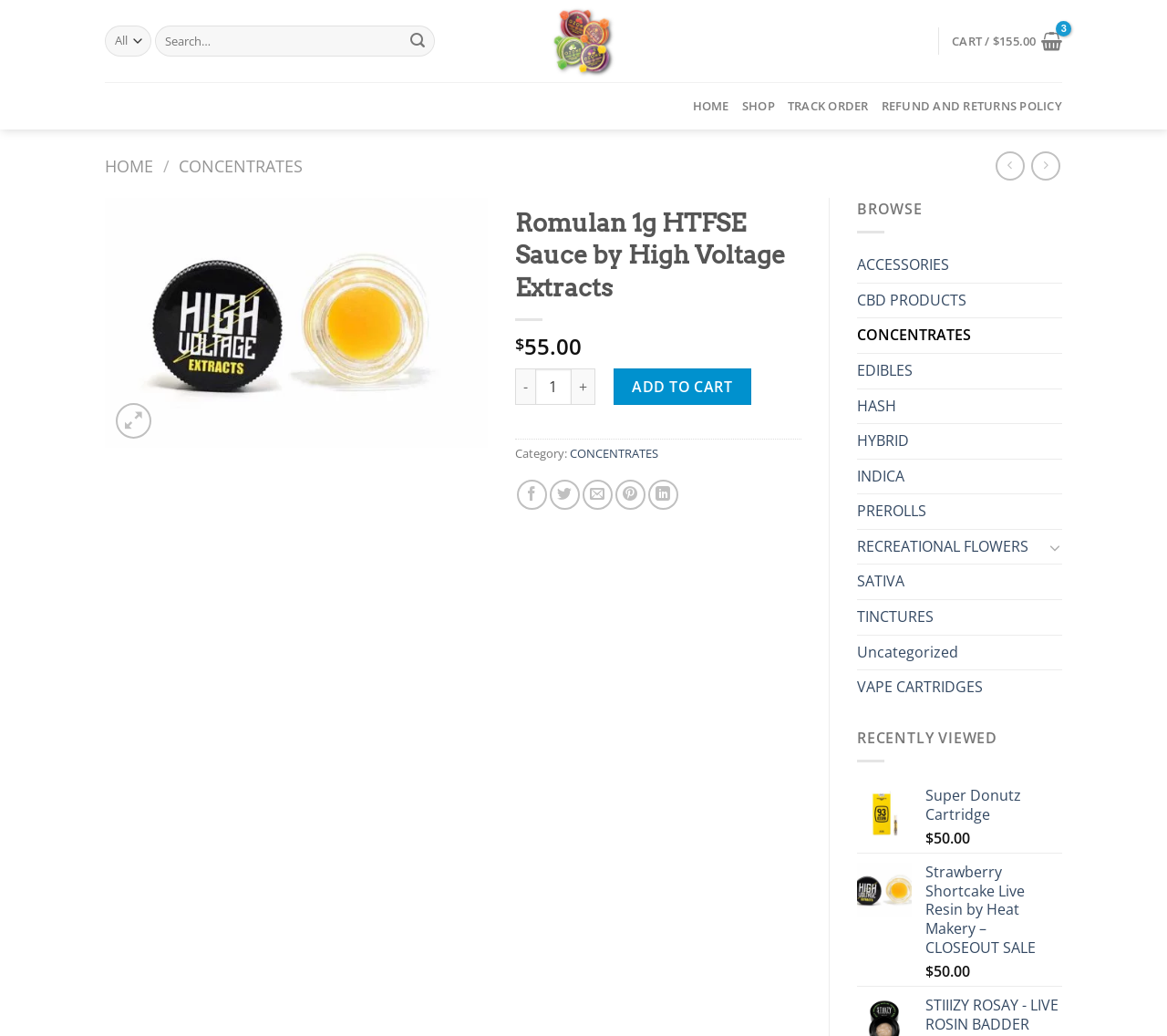Locate the bounding box coordinates of the area to click to fulfill this instruction: "Search for products". The bounding box should be presented as four float numbers between 0 and 1, in the order [left, top, right, bottom].

[0.09, 0.025, 0.375, 0.054]